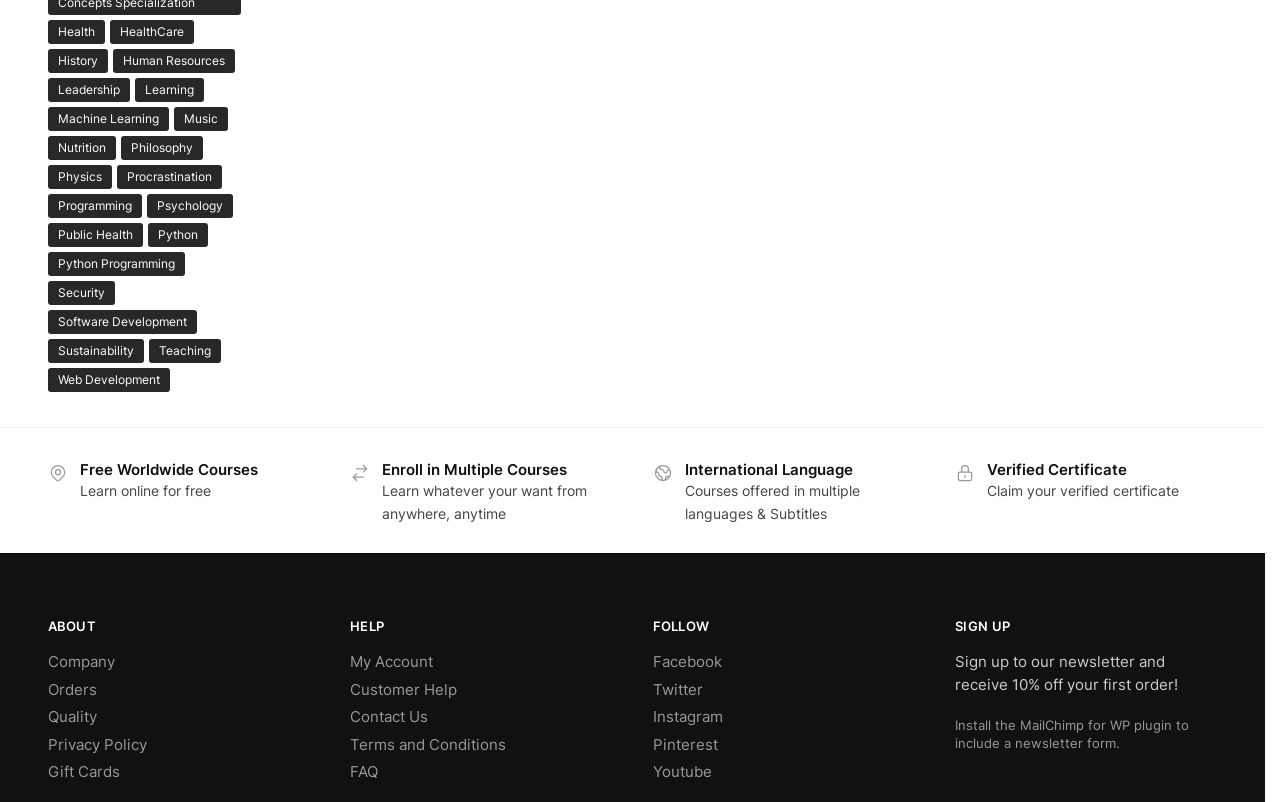Please answer the following question using a single word or phrase: 
What is the purpose of the 'Verified Certificate' section?

Claim verified certificate